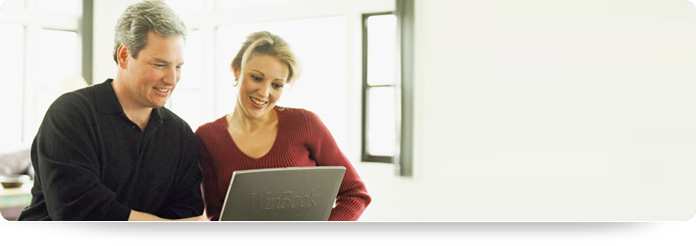Can you give a detailed response to the following question using the information from the image? What color is the woman's top?

The caption describes the woman's attire, stating that she is dressed in a rich red top. This information is used to determine the color of her top, which is a key aspect of her appearance in the image.